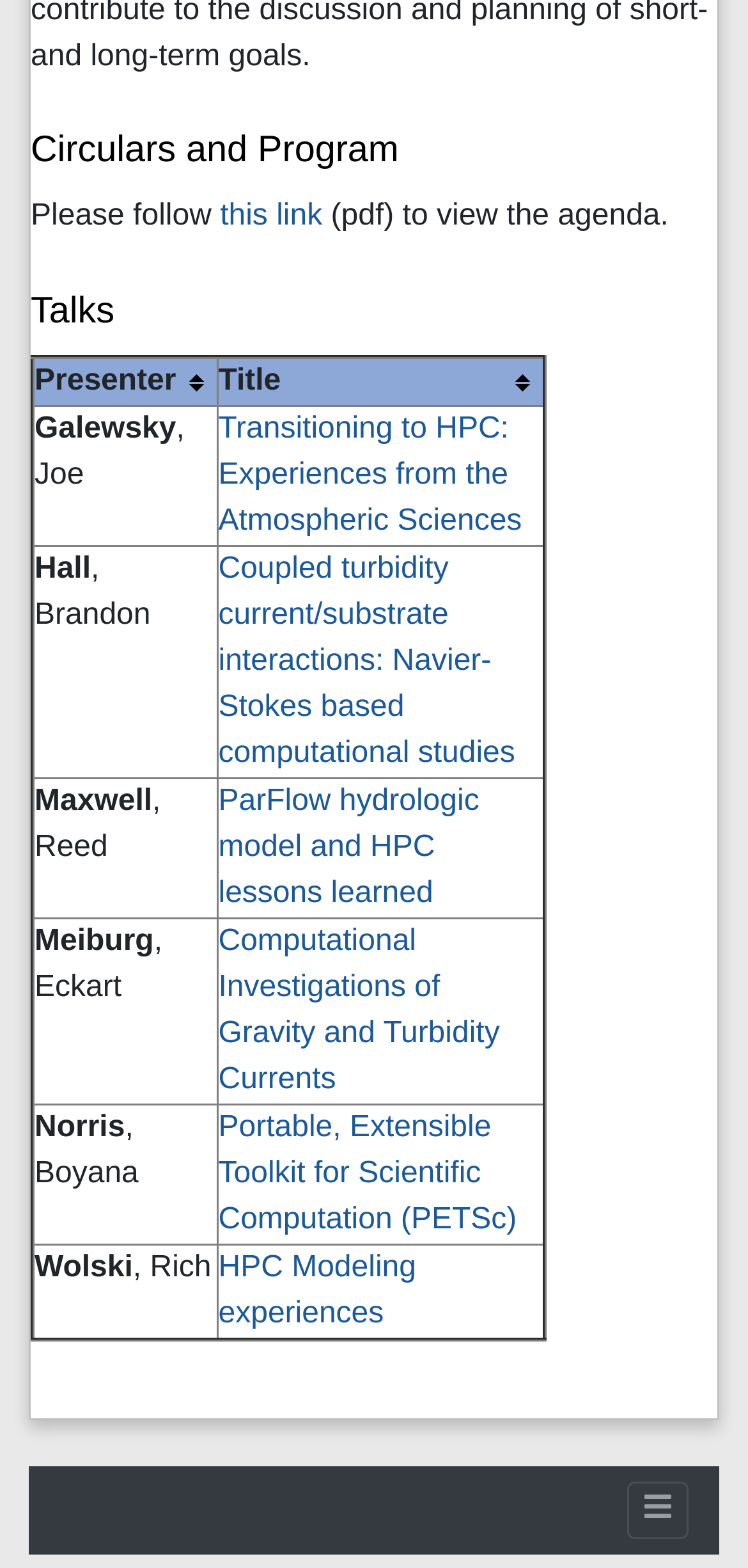Respond to the following question using a concise word or phrase: 
What is the agenda about?

Circulars and Program